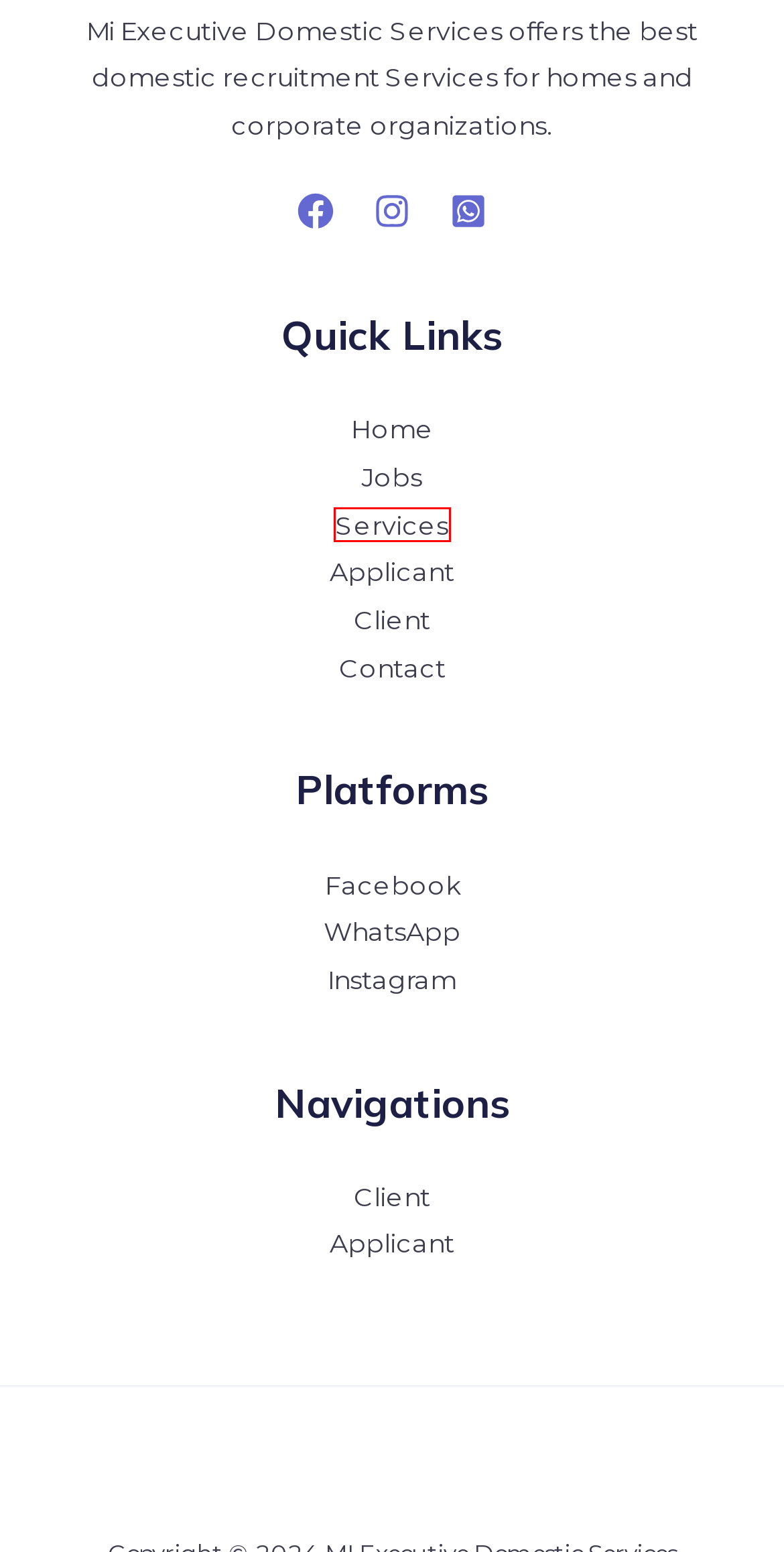You are presented with a screenshot of a webpage containing a red bounding box around a particular UI element. Select the best webpage description that matches the new webpage after clicking the element within the bounding box. Here are the candidates:
A. Contact – MI Executive Domestic Services
B. Client – MI Executive Domestic Services
C. Jobs – MI Executive Domestic Services
D. Sweets Arrangements – MI Executive Domestic Services
E. Applicant – MI Executive Domestic Services
F. Going out with an Independent Asian Woman – MI Executive Domestic Services
G. Services – MI Executive Domestic Services
H. Ahia Plus – Designing the world.

G